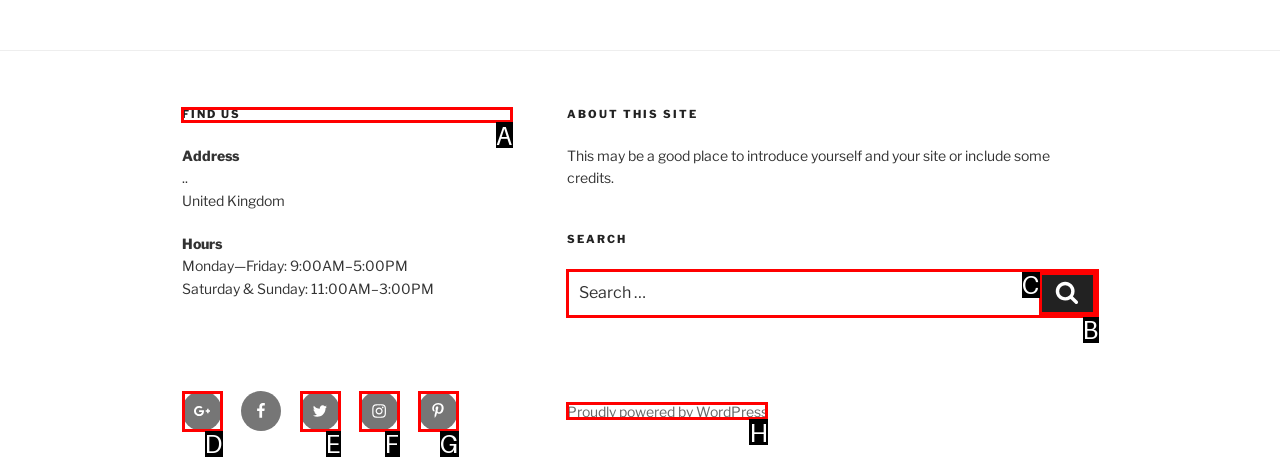Point out which UI element to click to complete this task: Find us
Answer with the letter corresponding to the right option from the available choices.

A